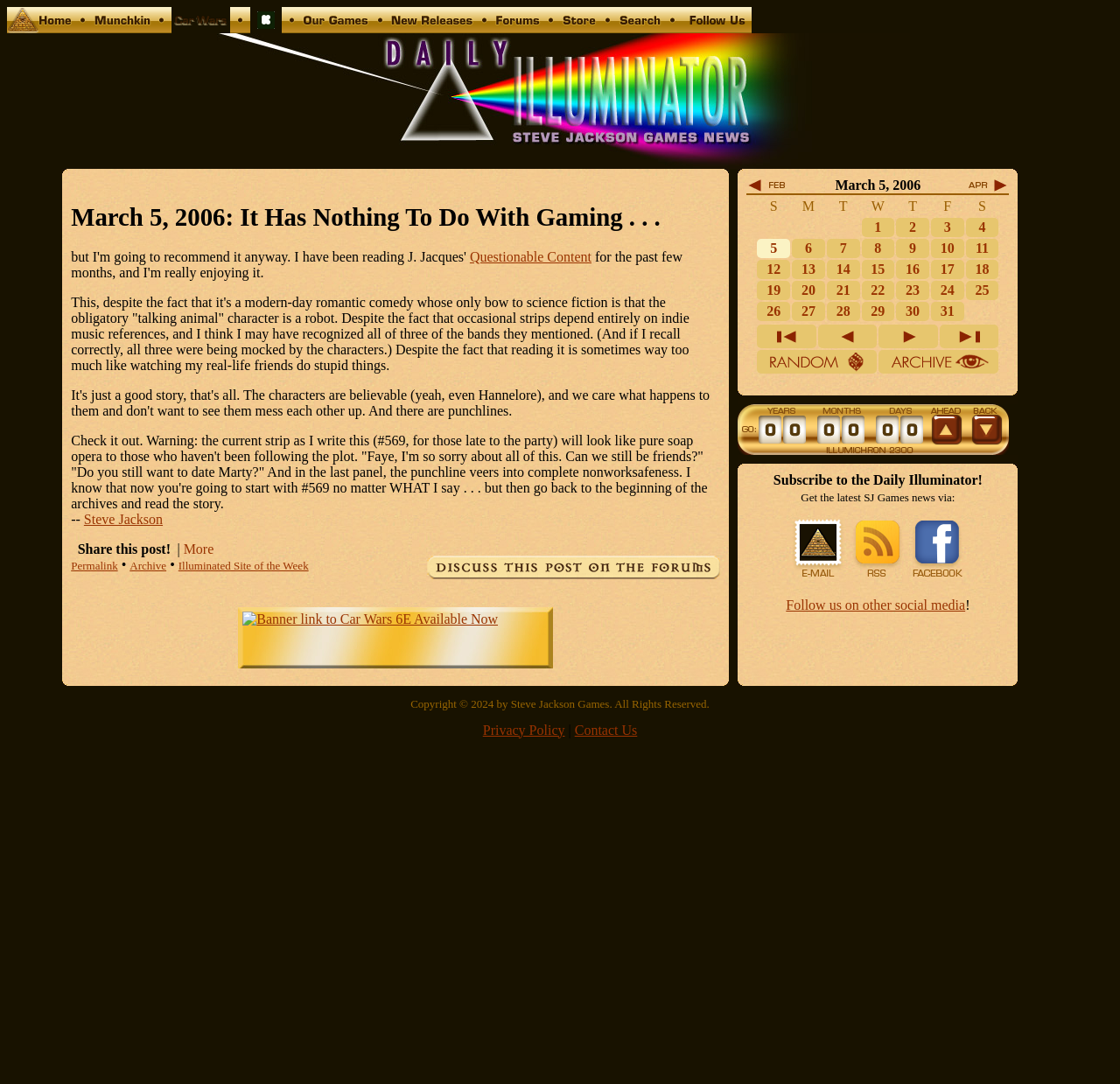What is the purpose of the 'Subscribe to the Daily Illuminator!' section?
Based on the image, provide your answer in one word or phrase.

To get the latest SJ Games news